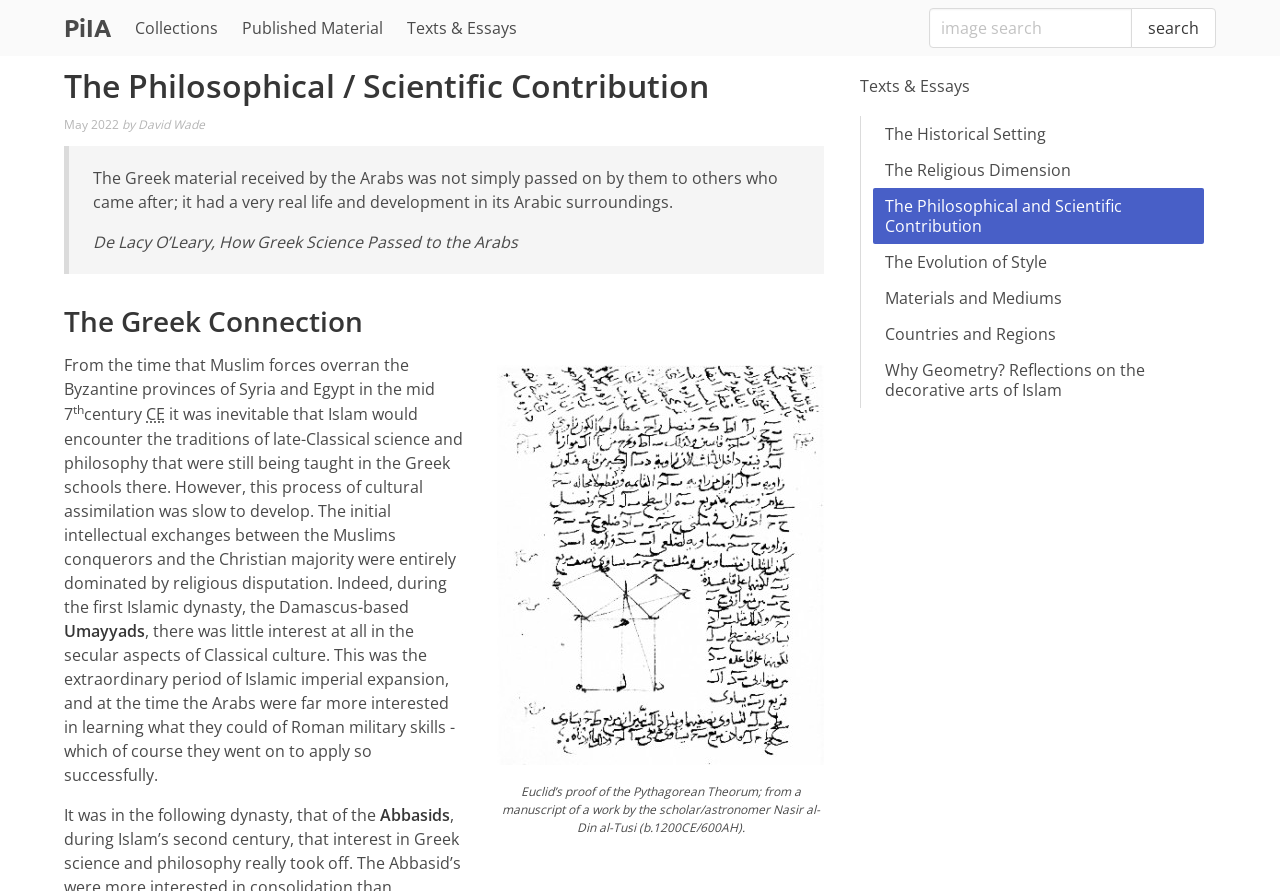Please determine the bounding box coordinates for the UI element described here. Use the format (top-left x, top-left y, bottom-right x, bottom-right y) with values bounded between 0 and 1: Countries and Regions

[0.682, 0.355, 0.941, 0.395]